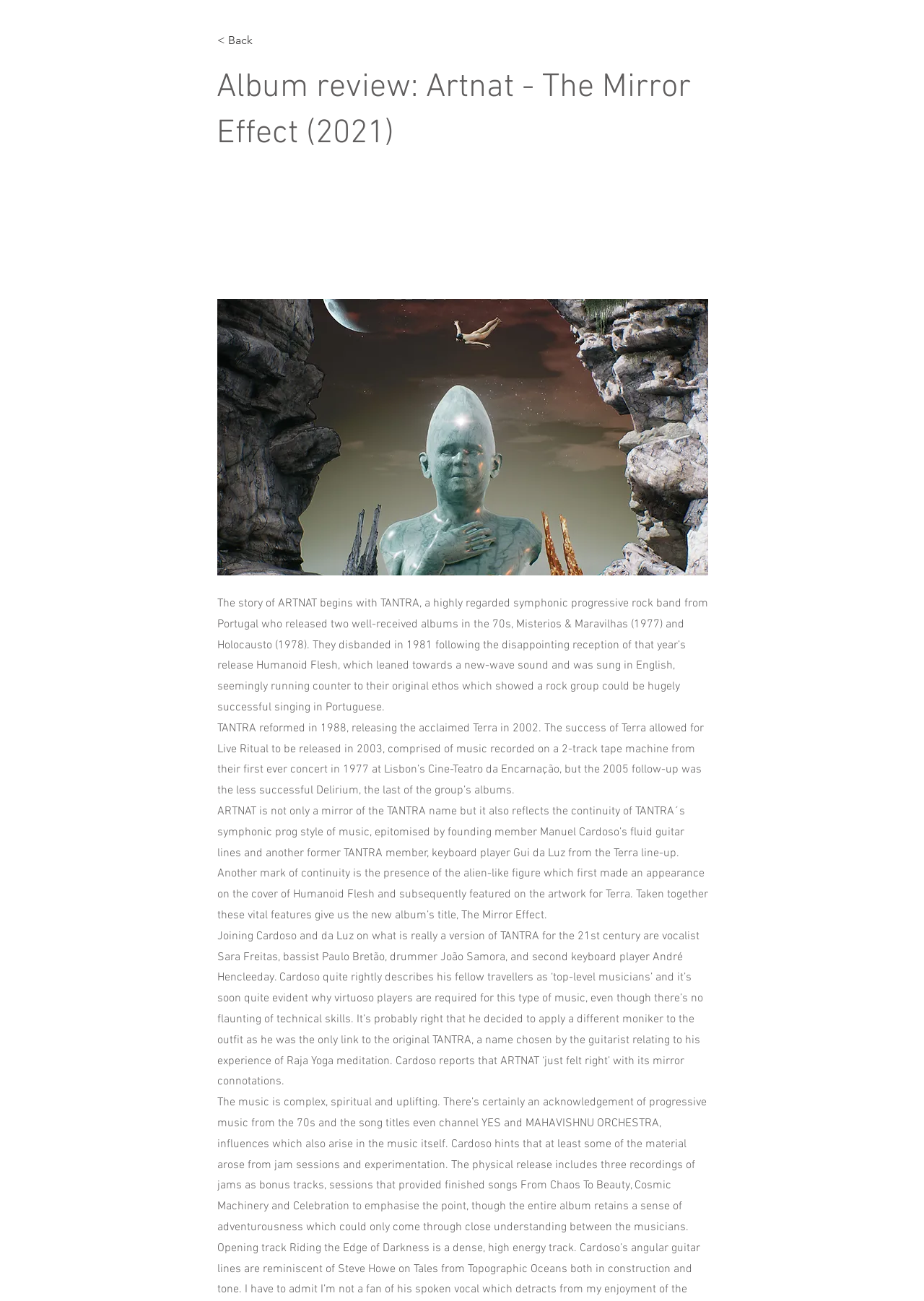Create a detailed narrative describing the layout and content of the webpage.

This webpage is an album review of Artnat's "The Mirror Effect" released in 2021. At the top left corner, there is a button labeled "< Back". Below it, the album title "Album review: Artnat - The Mirror Effect (2021)" is displayed as a heading. To the right of the heading, there is an image of the album cover, "Artnat The Mirror Effect.jpg".

The main content of the webpage is a lengthy review of the album, divided into four paragraphs. The first paragraph provides background information on the band Artnat, which originated from the Portuguese symphonic progressive rock band Tantra. The second paragraph discusses Tantra's reformation and subsequent album releases. The third paragraph explains how Artnat reflects Tantra's symphonic prog style, with founding member Manuel Cardoso's guitar lines and keyboard player Gui da Luz from the Terra line-up.

The fourth paragraph introduces the new album's title, "The Mirror Effect", and describes the band members, including vocalist Sara Freitas, bassist Paulo Bretão, drummer João Samora, and second keyboard player André Hencleeday. The review praises the musicians as "top-level" and notes that the music is complex, spiritual, and uplifting, with influences from 1970s progressive music. The review also mentions that the physical release includes three bonus tracks, which were developed from jam sessions and experimentation.